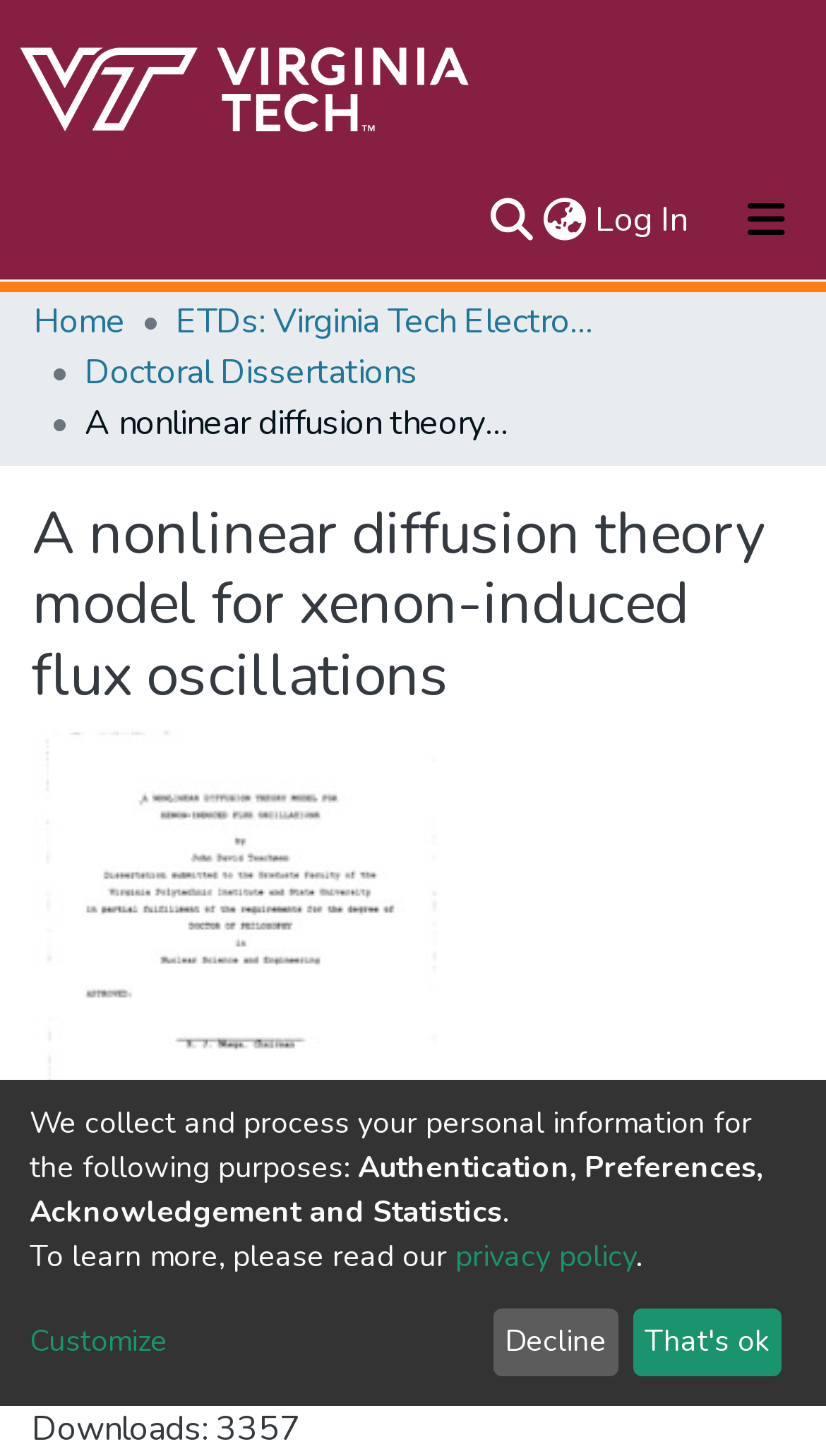Describe in detail what you see on the webpage.

The webpage appears to be a repository or academic database page, with a focus on a specific research paper or thesis. At the top of the page, there is a user profile bar with a repository logo on the left and a search bar on the right. The search bar consists of a textbox and a submit search button. Next to the search bar, there is a language switch button and a log-in button.

Below the user profile bar, there is a main navigation bar with links to various sections, including "About", "Communities & Collections", "All of VTechWorks", and "Statistics". 

On the left side of the page, there is a breadcrumb navigation section, which shows the current location within the repository. The breadcrumb trail starts with "Home" and ends with "Doctoral Dissertations".

The main content of the page is divided into two sections. The top section has a heading that reads "A nonlinear diffusion theory model for xenon-induced flux oscillations", which is likely the title of the research paper. 

Below the title, there is a section with a heading that reads "Files", which contains a link to a PDF file named "LD5655.V856_1981.T422.pdf" with a size of 7.95 MB. Next to the file link, there is a text that reads "Downloads: 3357".

At the bottom of the page, there is a section with a heading that reads "We collect and process your personal information for the following purposes:", followed by a list of purposes, including authentication, preferences, acknowledgement, and statistics. There are also links to a privacy policy and a customize option. Finally, there are two buttons, "Decline" and "That's ok", which are likely related to the privacy policy.